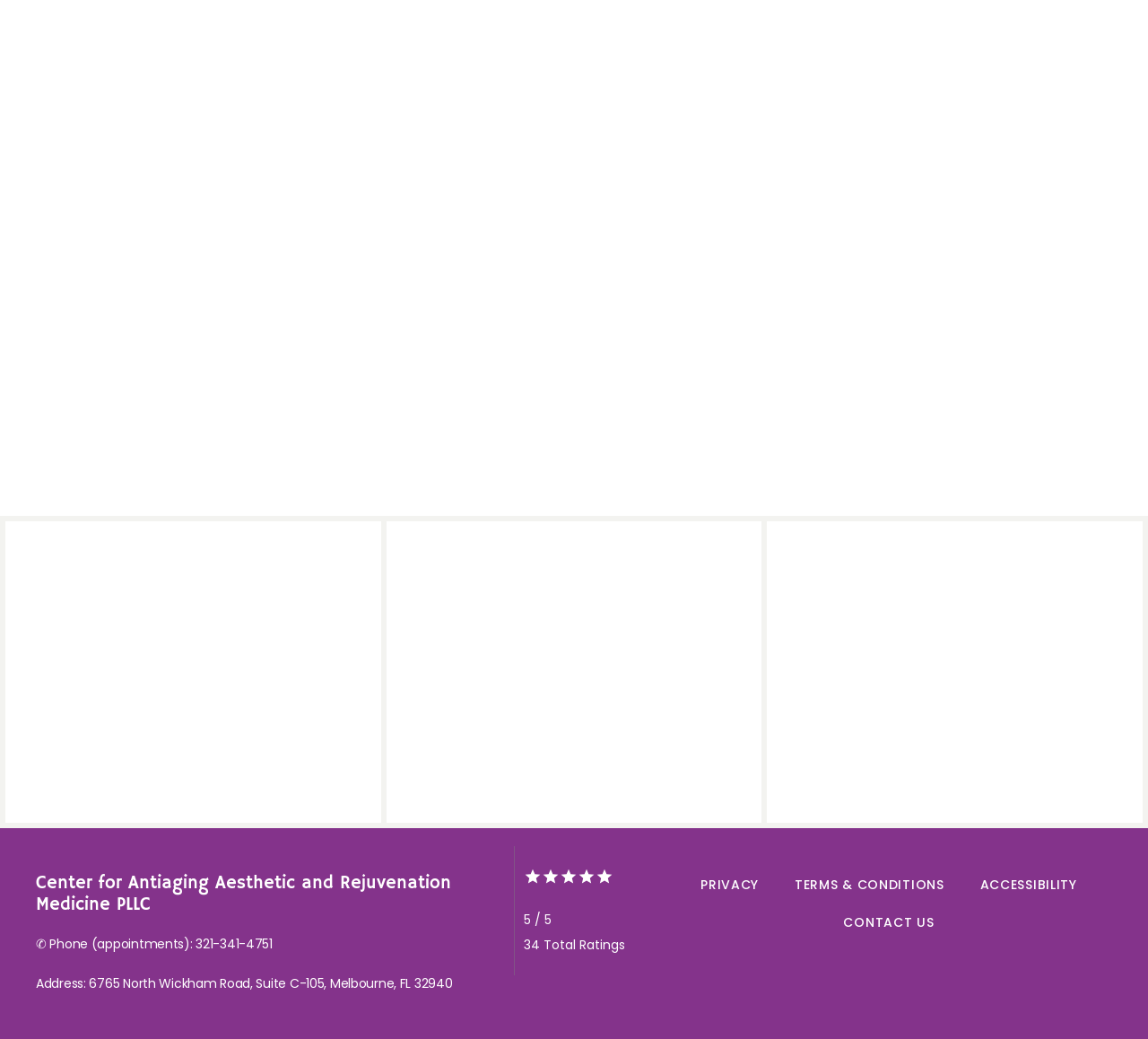Can you give a comprehensive explanation to the question given the content of the image?
What is the name of the medical center?

I found the name of the medical center by looking at the StaticText element with the text 'Center for Antiaging Aesthetic and Rejuvenation Medicine PLLC' located at the bottom of the page.